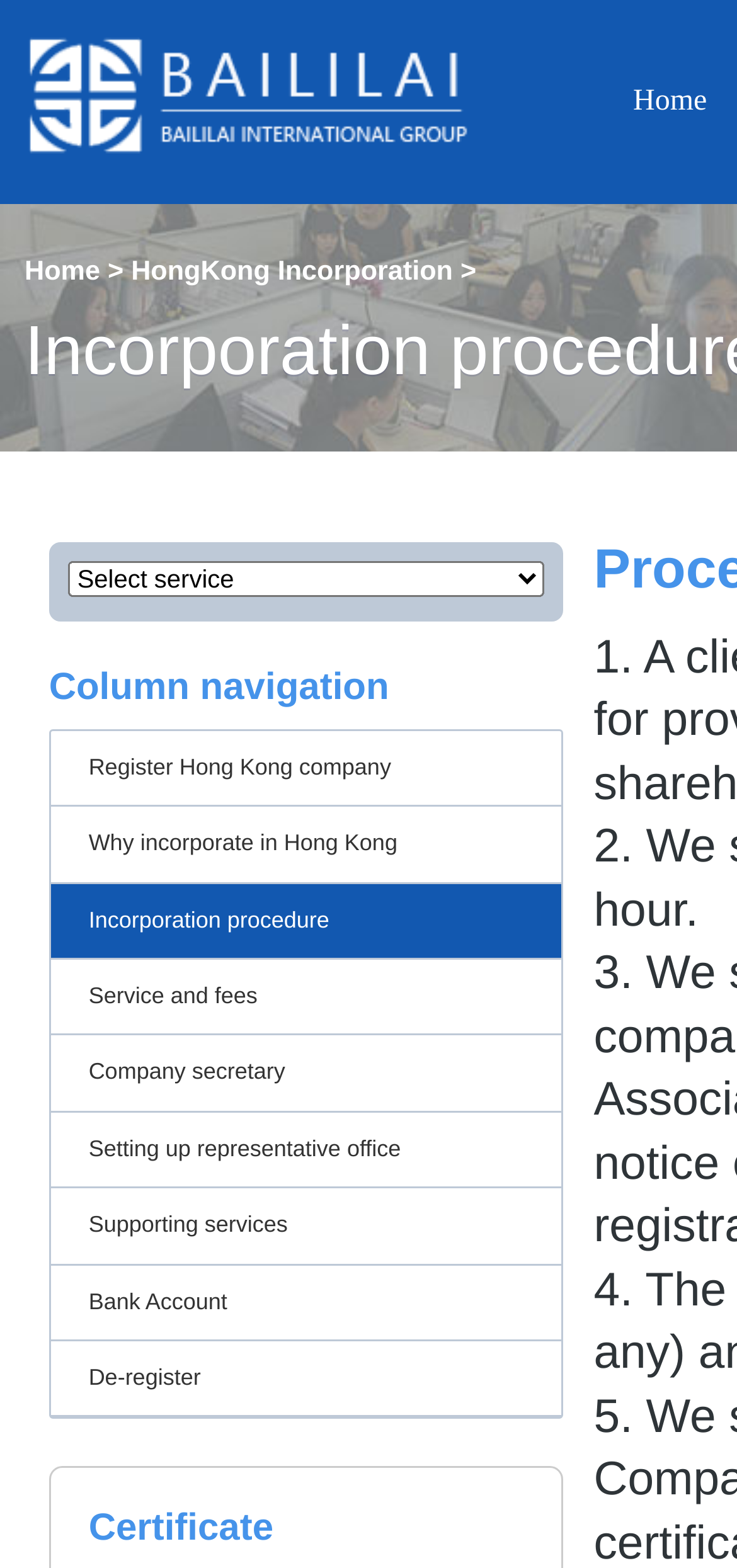Provide the bounding box coordinates for the area that should be clicked to complete the instruction: "Select an option from the dropdown menu".

[0.092, 0.358, 0.738, 0.38]